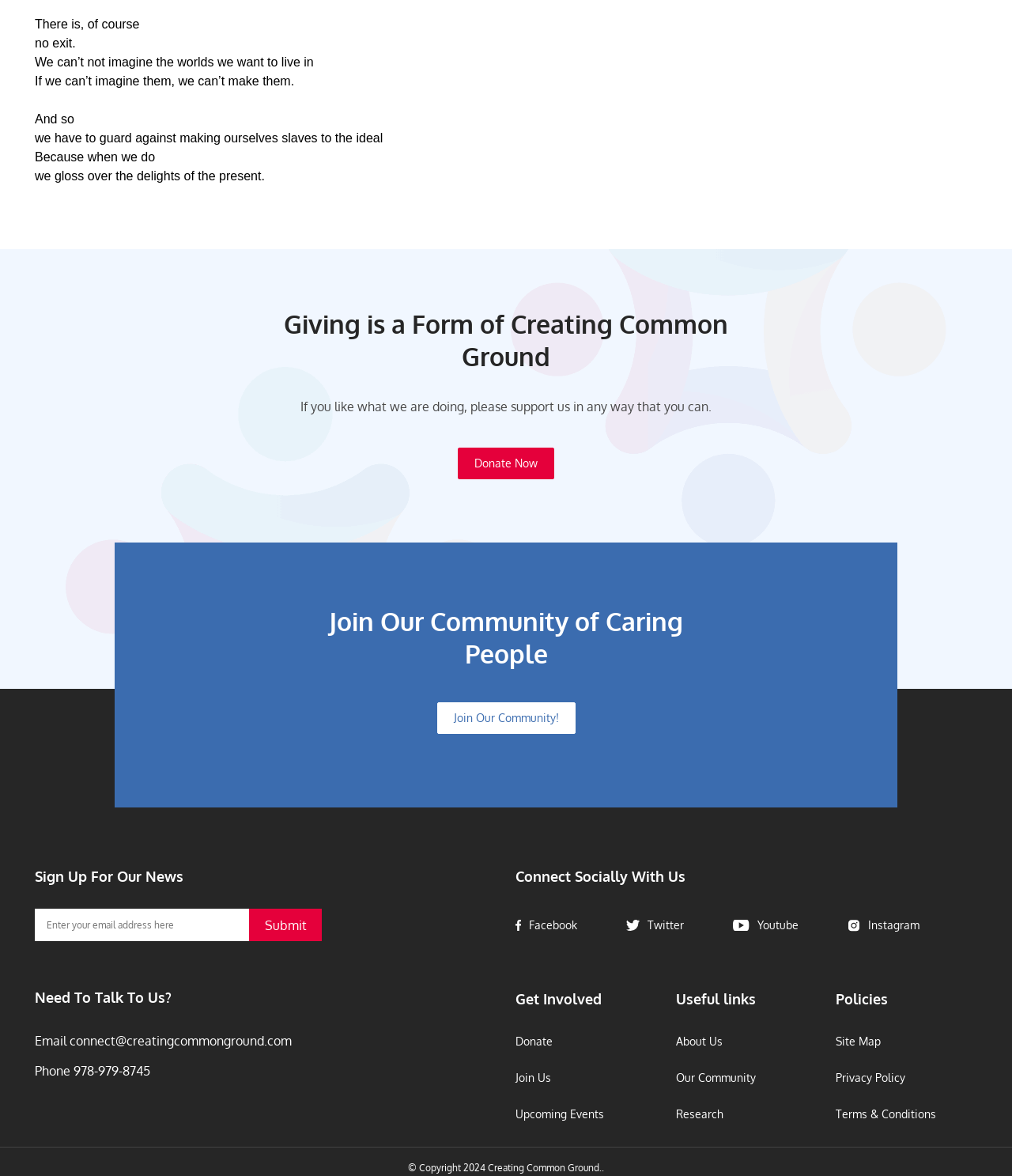Identify the bounding box of the UI element that matches this description: "Site Map".

[0.826, 0.88, 0.871, 0.891]